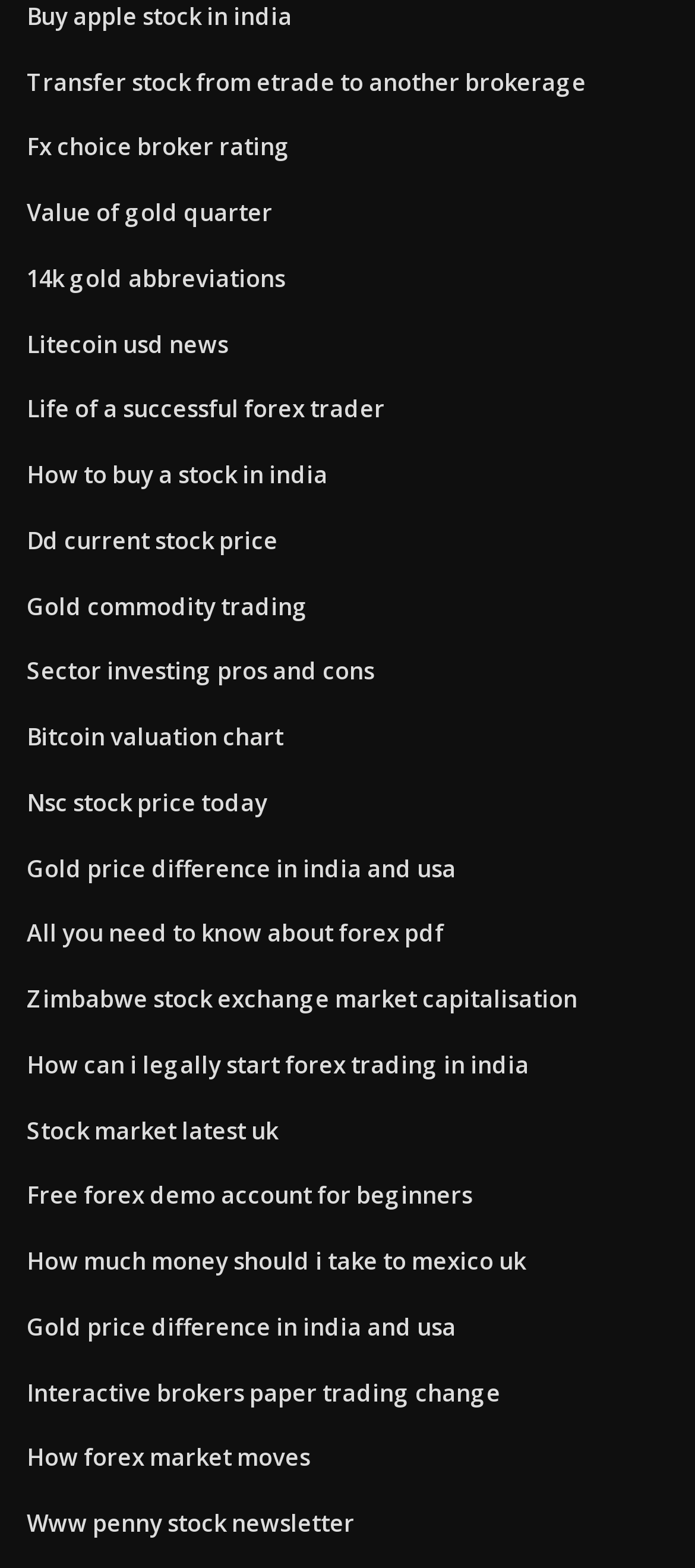Find the bounding box coordinates of the clickable area that will achieve the following instruction: "Click on 'How November 23 At Slots Completely Characterized!' link".

None